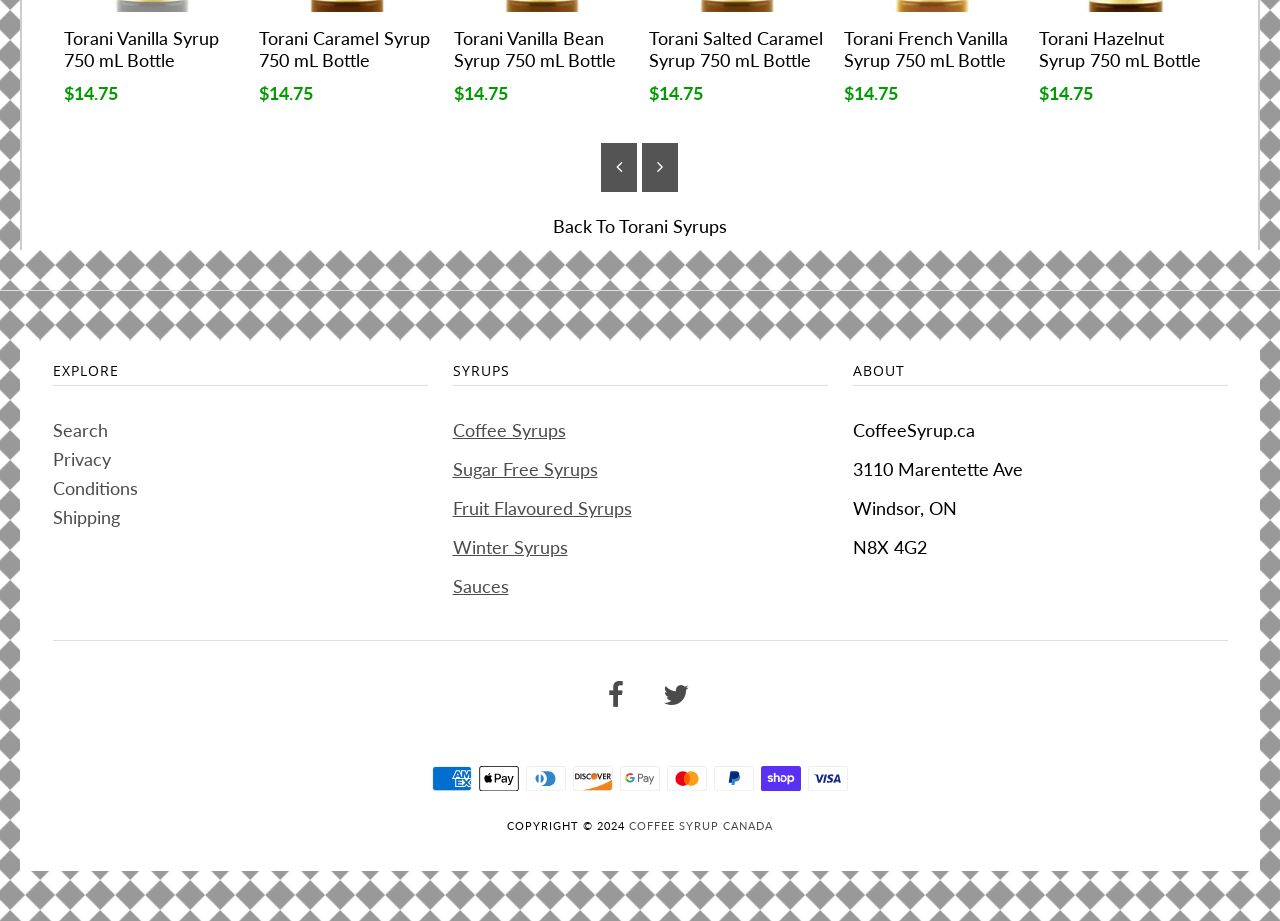What is the price of each Torani syrup product?
Refer to the screenshot and respond with a concise word or phrase.

$14.75